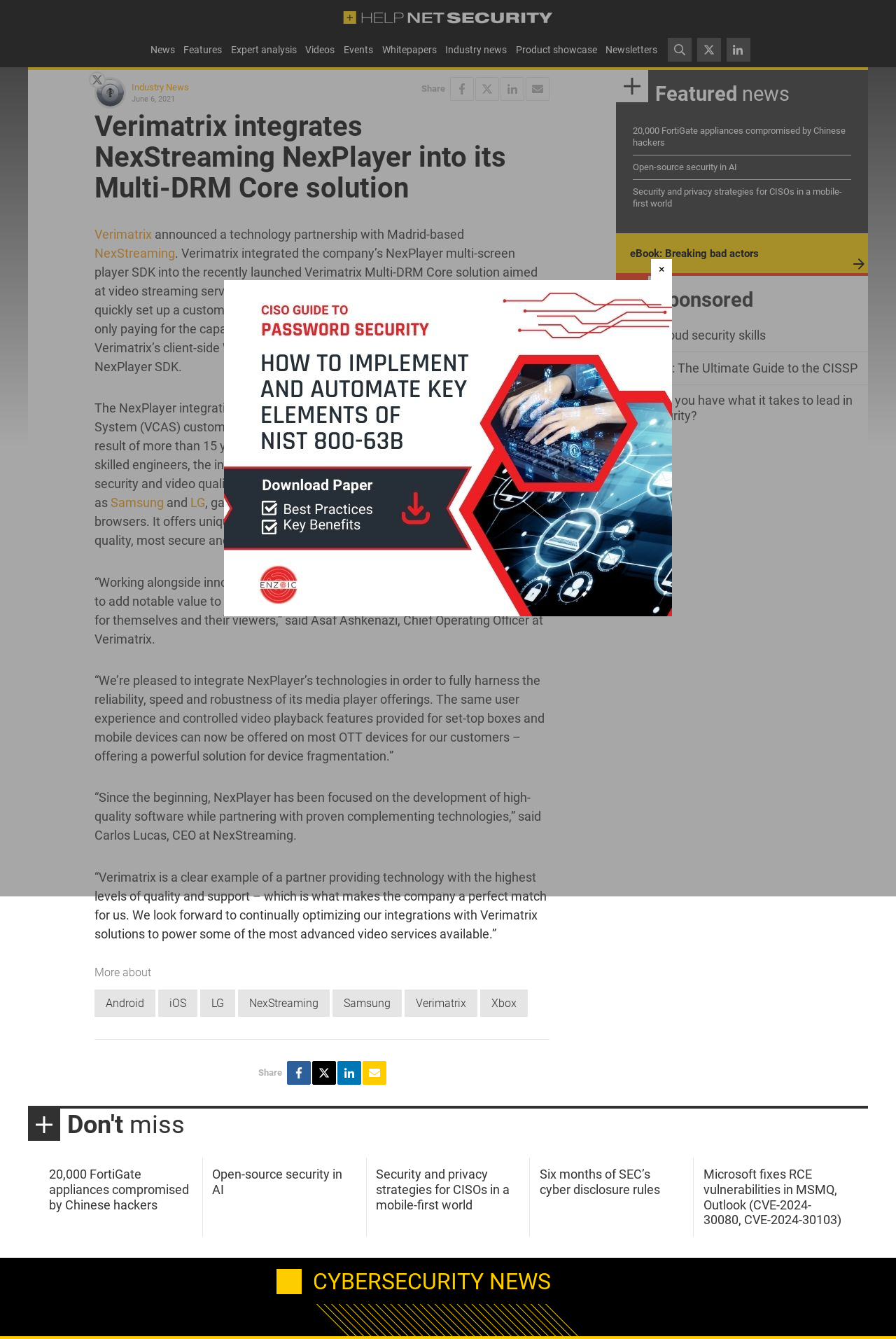Provide a brief response using a word or short phrase to this question:
What is the name of the company that is mentioned as a type of Smart TV?

Samsung